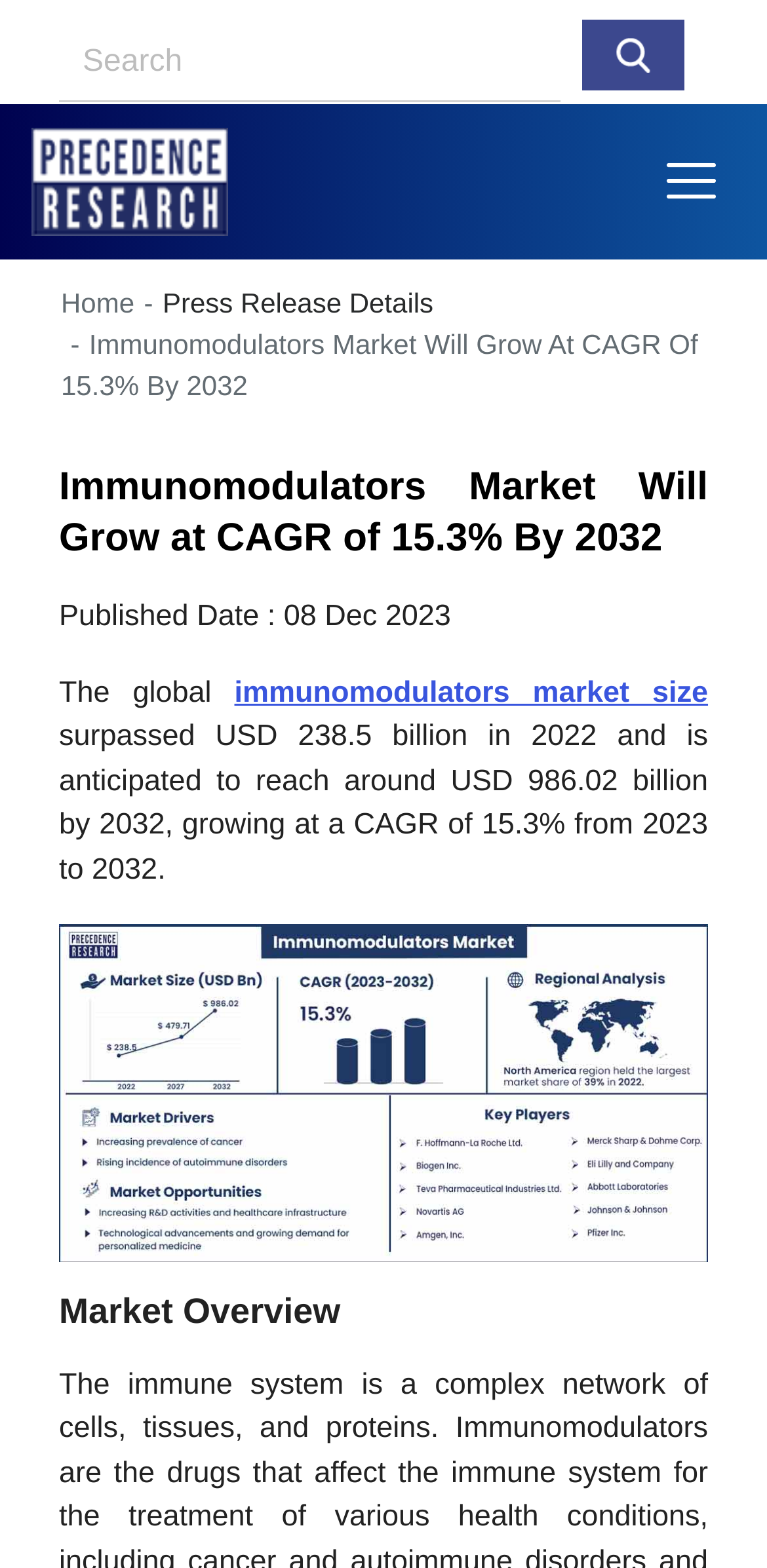What is the format of the published date?
From the image, provide a succinct answer in one word or a short phrase.

DD MMM YYYY